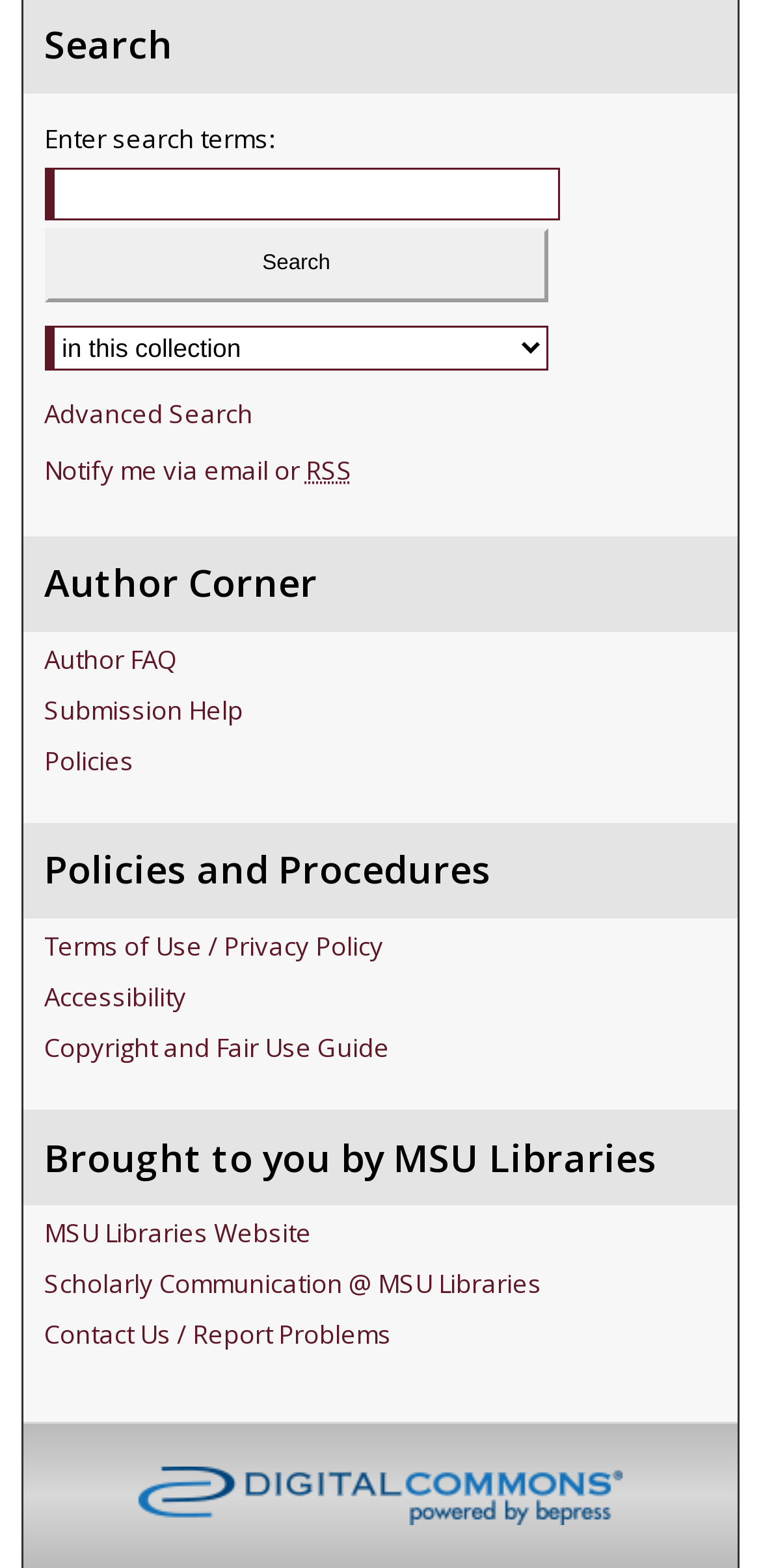Indicate the bounding box coordinates of the clickable region to achieve the following instruction: "View Author FAQ."

[0.058, 0.376, 0.942, 0.399]